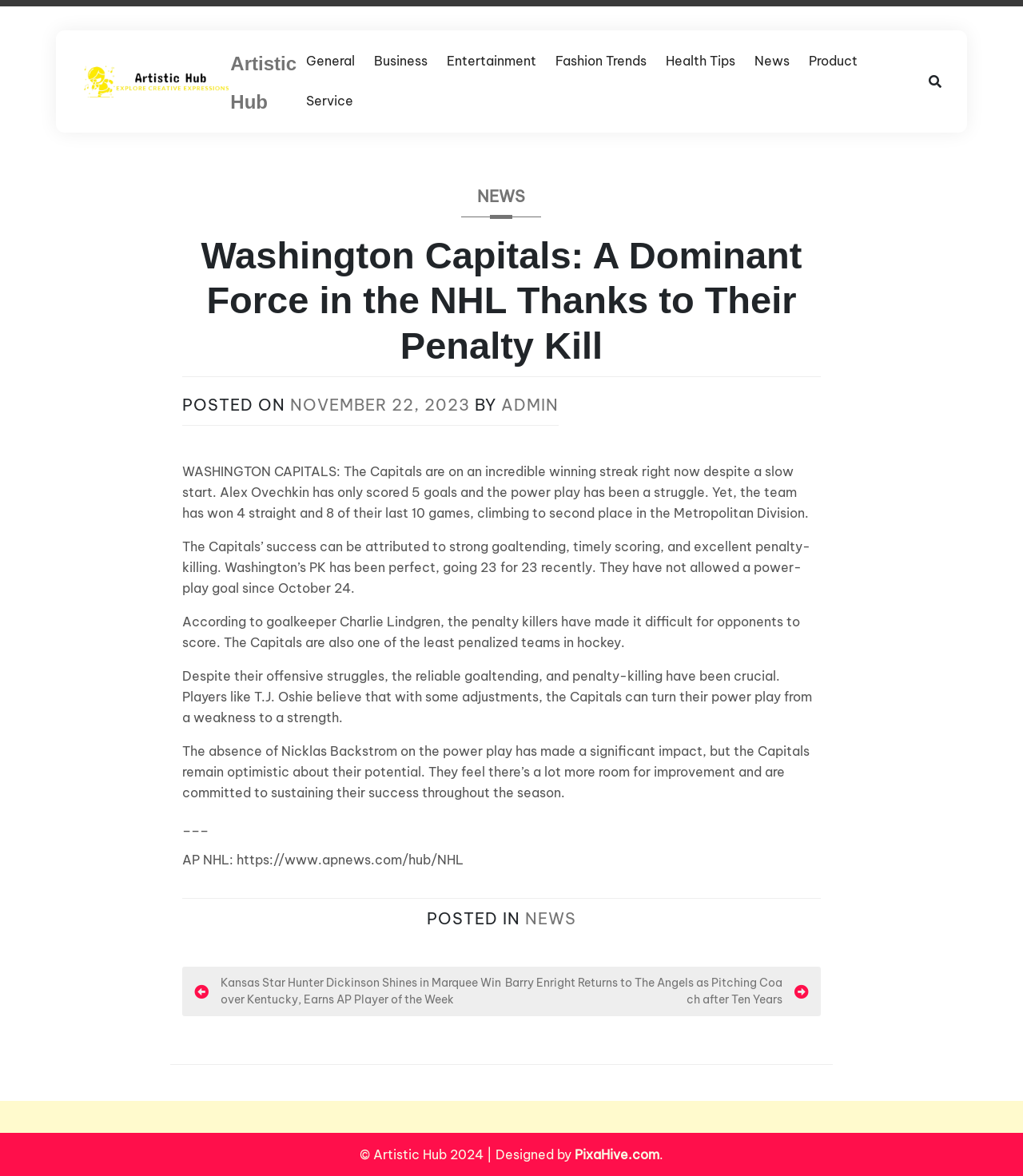Who is the goalkeeper mentioned in the article? Based on the screenshot, please respond with a single word or phrase.

Charlie Lindgren